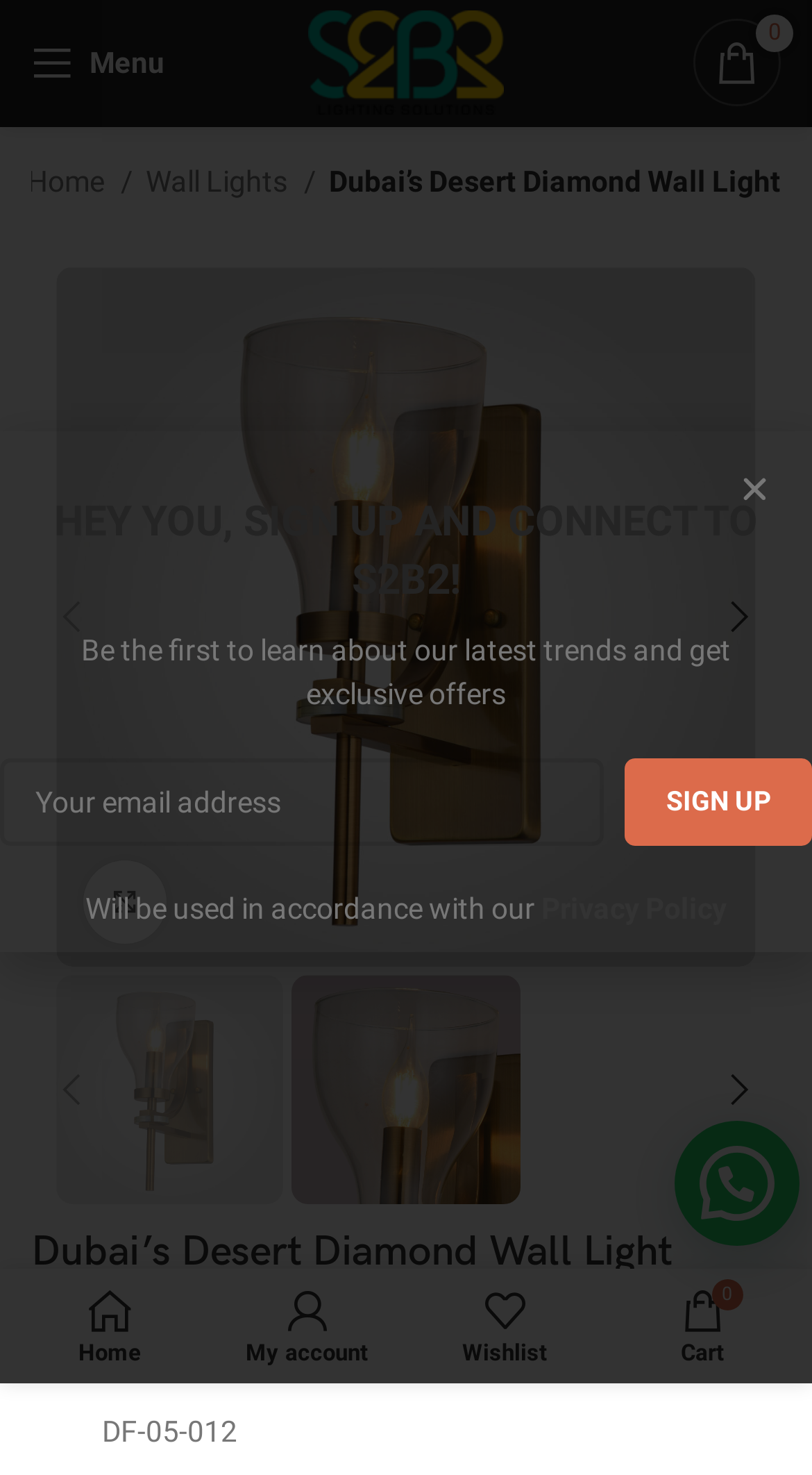Identify the bounding box coordinates of the section to be clicked to complete the task described by the following instruction: "Visit Cleveland practice page". The coordinates should be four float numbers between 0 and 1, formatted as [left, top, right, bottom].

None